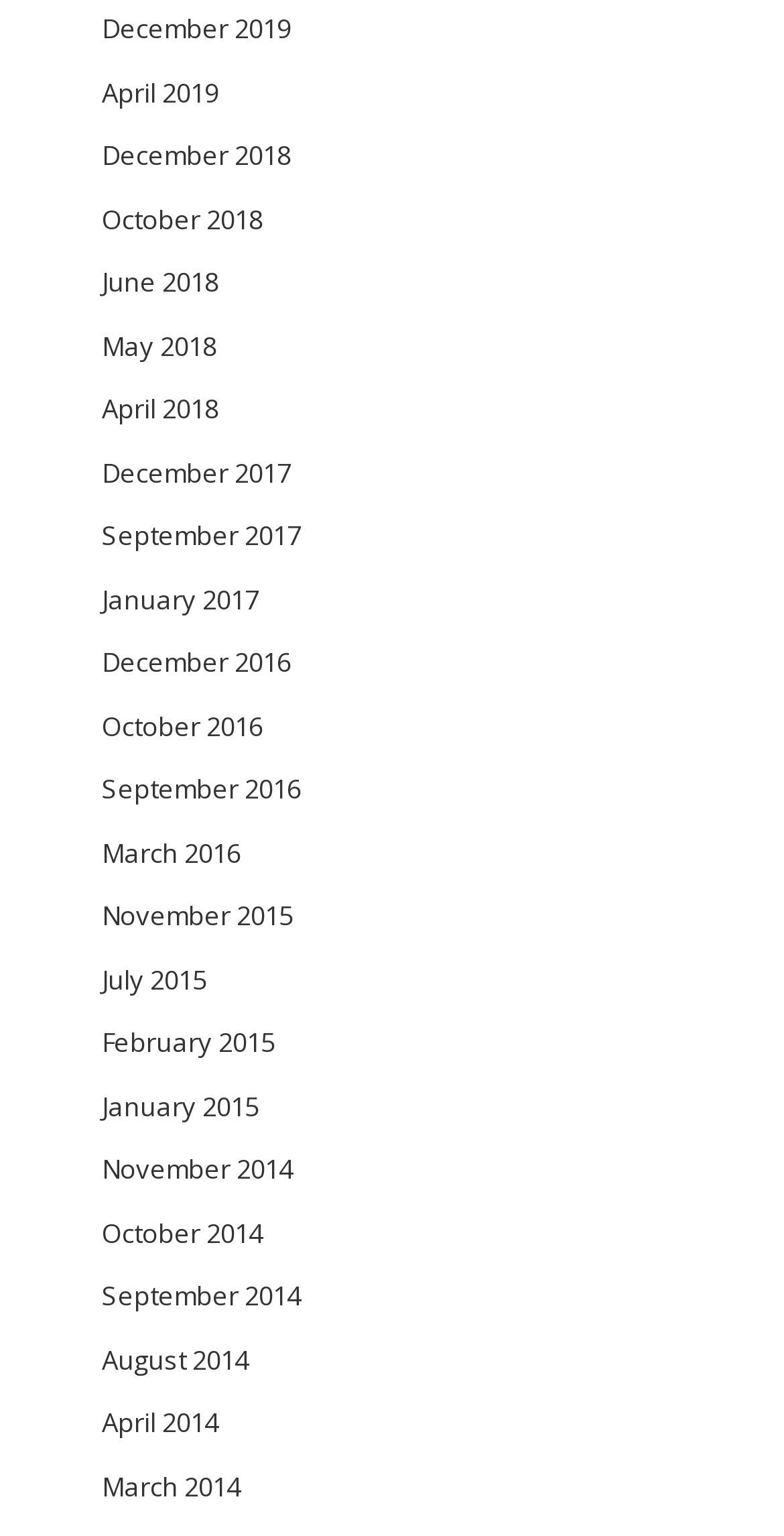Respond with a single word or phrase to the following question:
How many links are related to the year 2019?

2